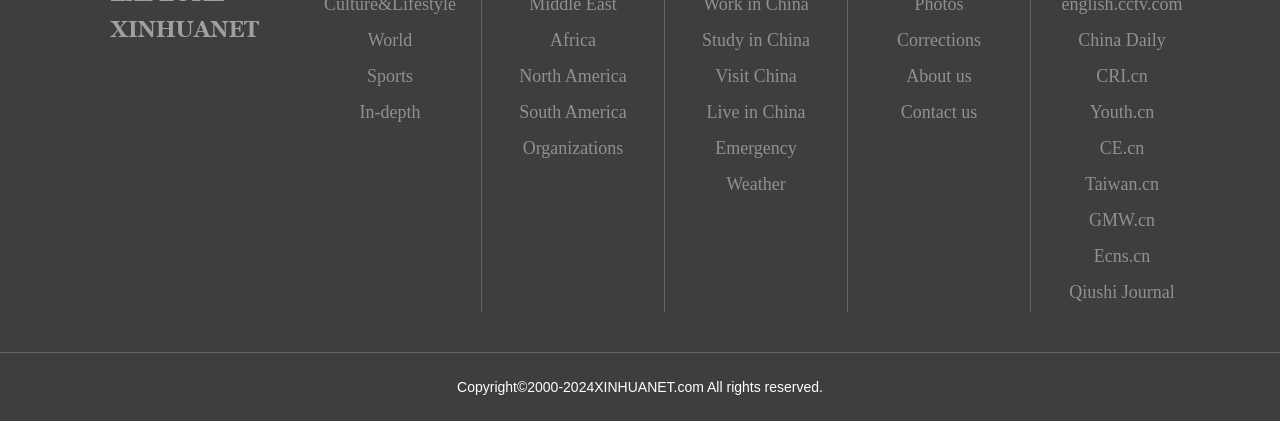Could you determine the bounding box coordinates of the clickable element to complete the instruction: "Click on World"? Provide the coordinates as four float numbers between 0 and 1, i.e., [left, top, right, bottom].

[0.25, 0.053, 0.359, 0.139]